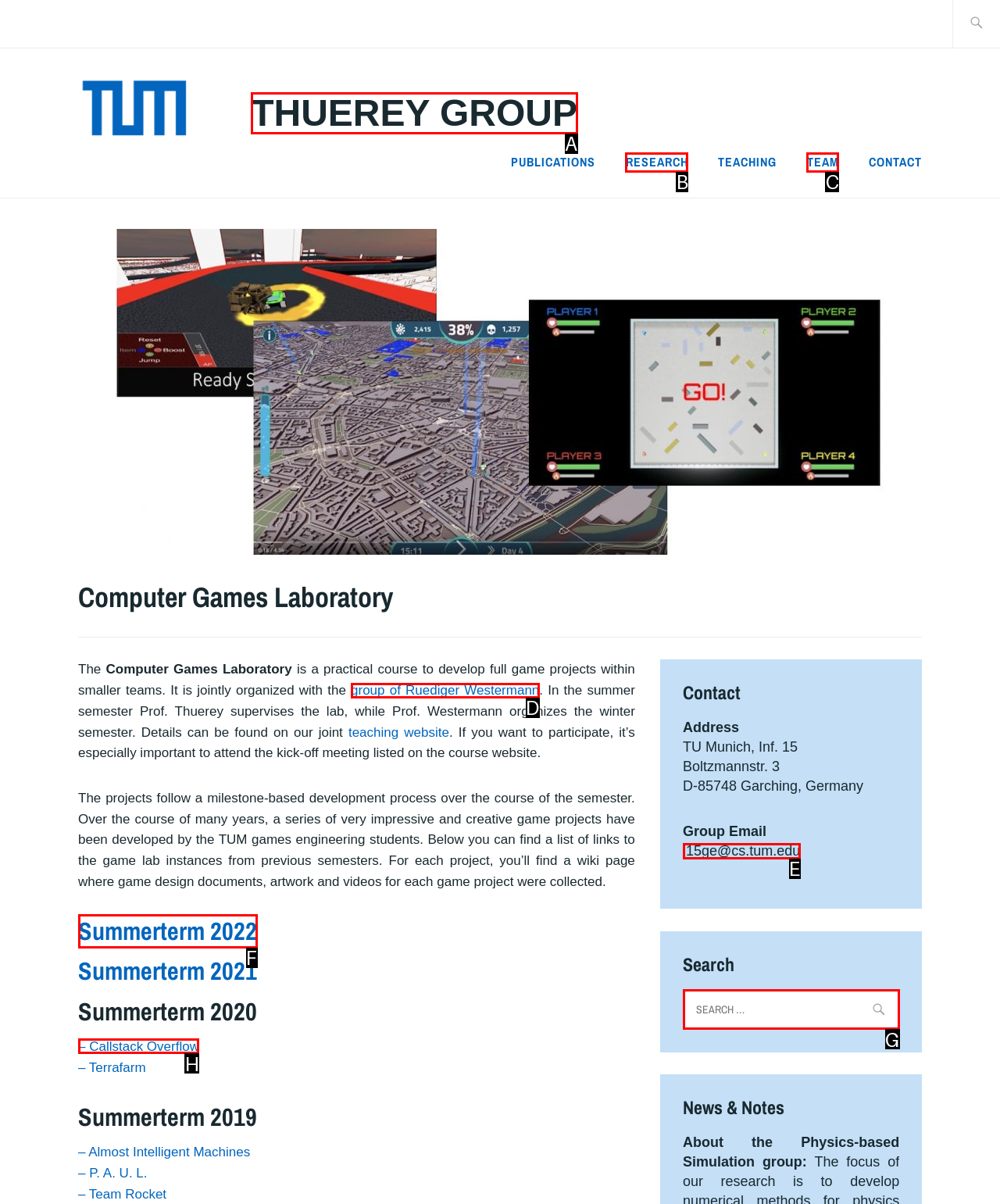Identify the UI element that best fits the description: Thuerey Group
Respond with the letter representing the correct option.

A